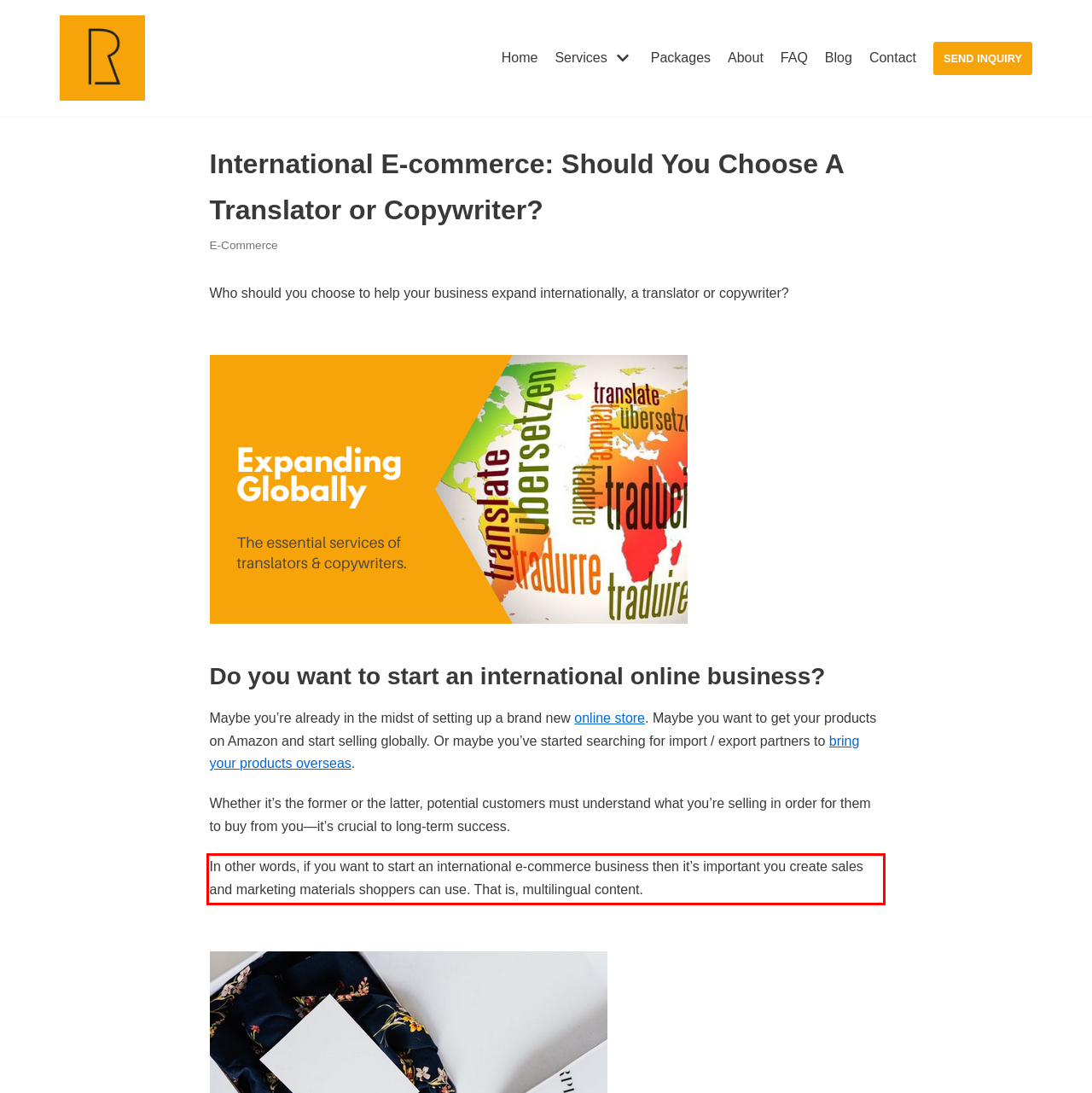By examining the provided screenshot of a webpage, recognize the text within the red bounding box and generate its text content.

In other words, if you want to start an international e-commerce business then it’s important you create sales and marketing materials shoppers can use. That is, multilingual content.